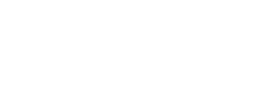What type of travelers is the article catering to?
Provide a thorough and detailed answer to the question.

The accompanying text emphasizes the importance of selecting a hotel that offers excellent services and amenities, ensuring a pleasant stay for both leisure and business travelers, indicating that the article is catering to these two types of travelers.